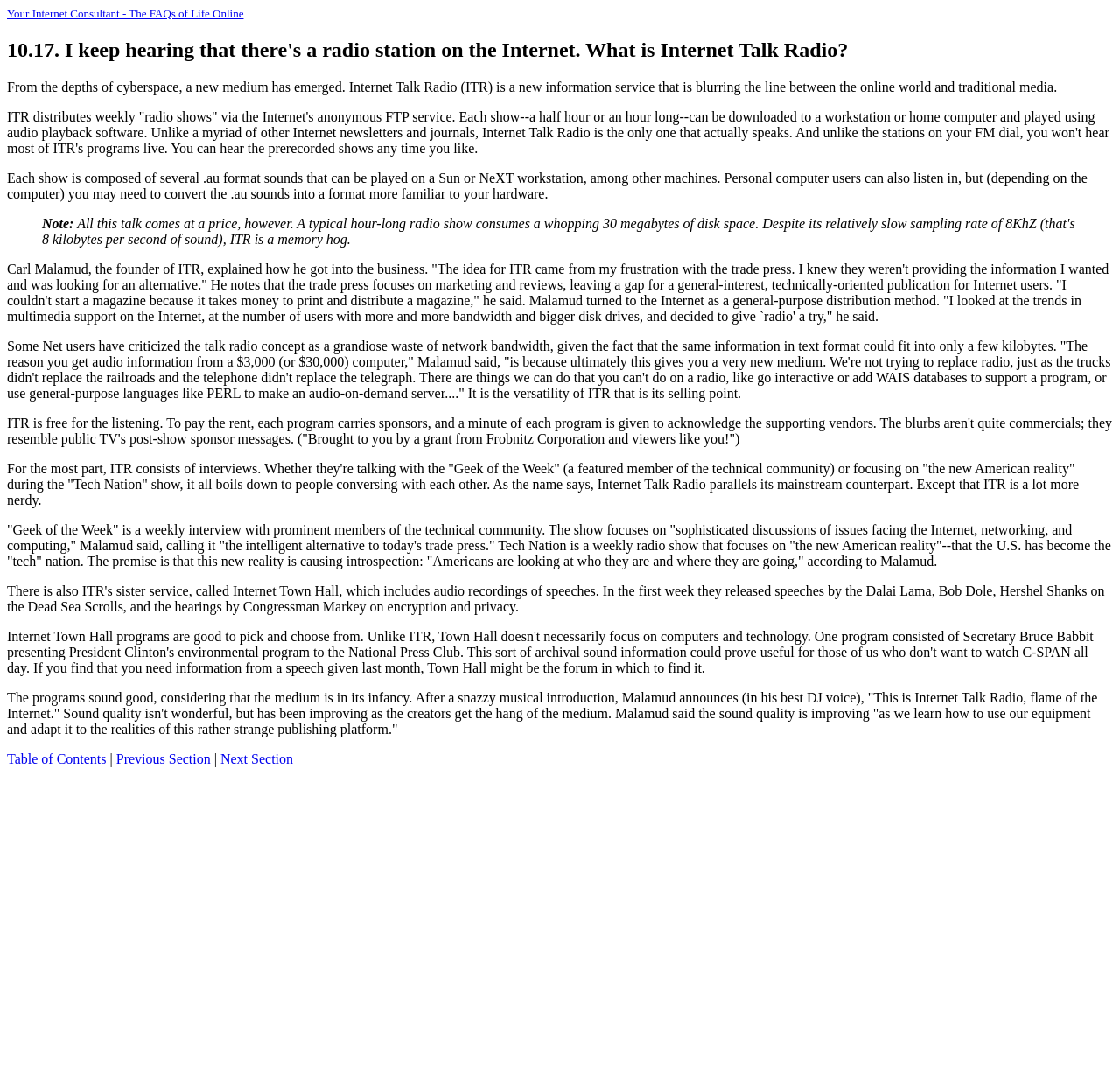What is Internet Talk Radio?
Answer the question with a single word or phrase derived from the image.

A new information service